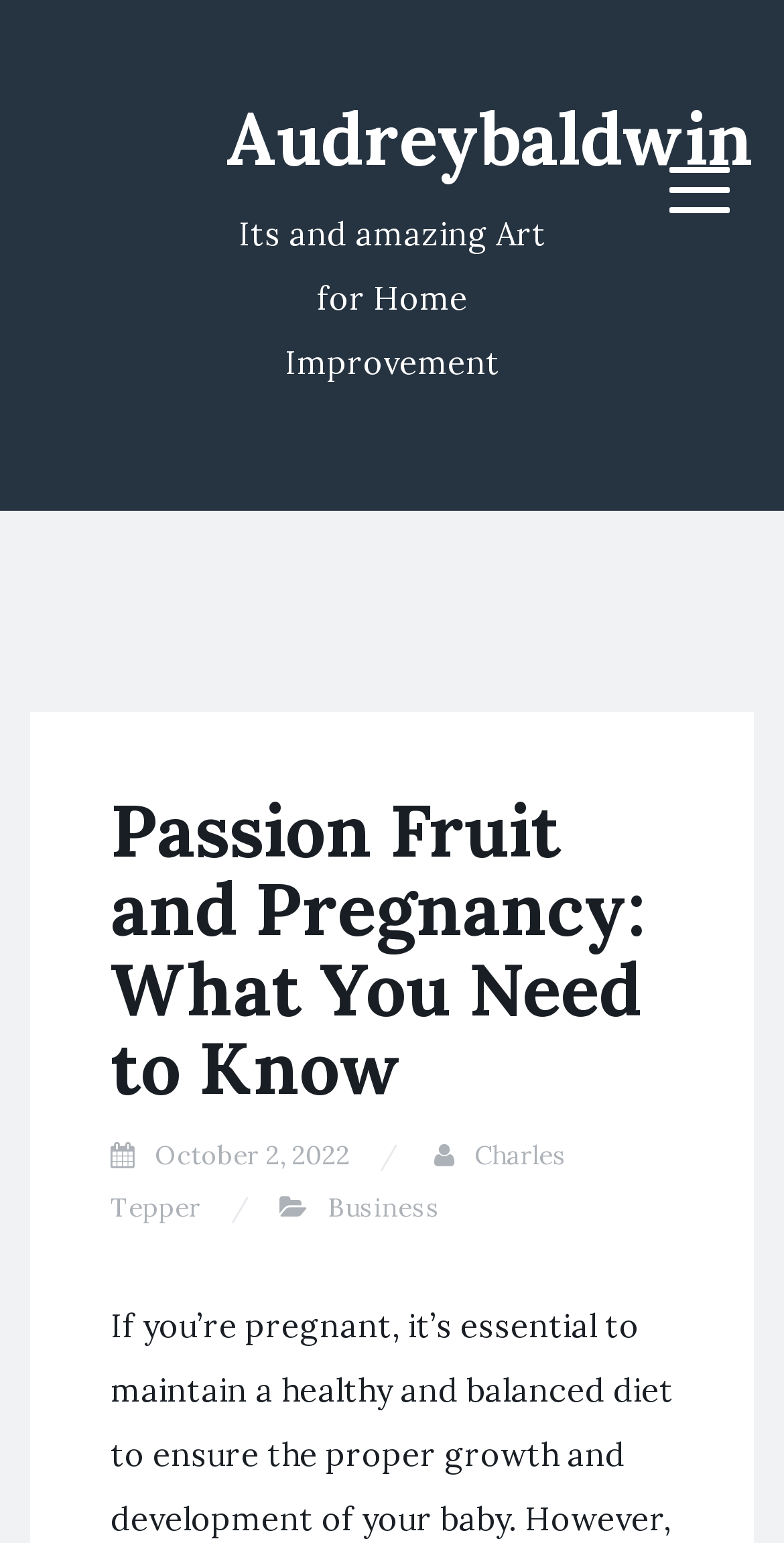Respond to the following question using a concise word or phrase: 
Who is the author of this article?

Charles Tepper